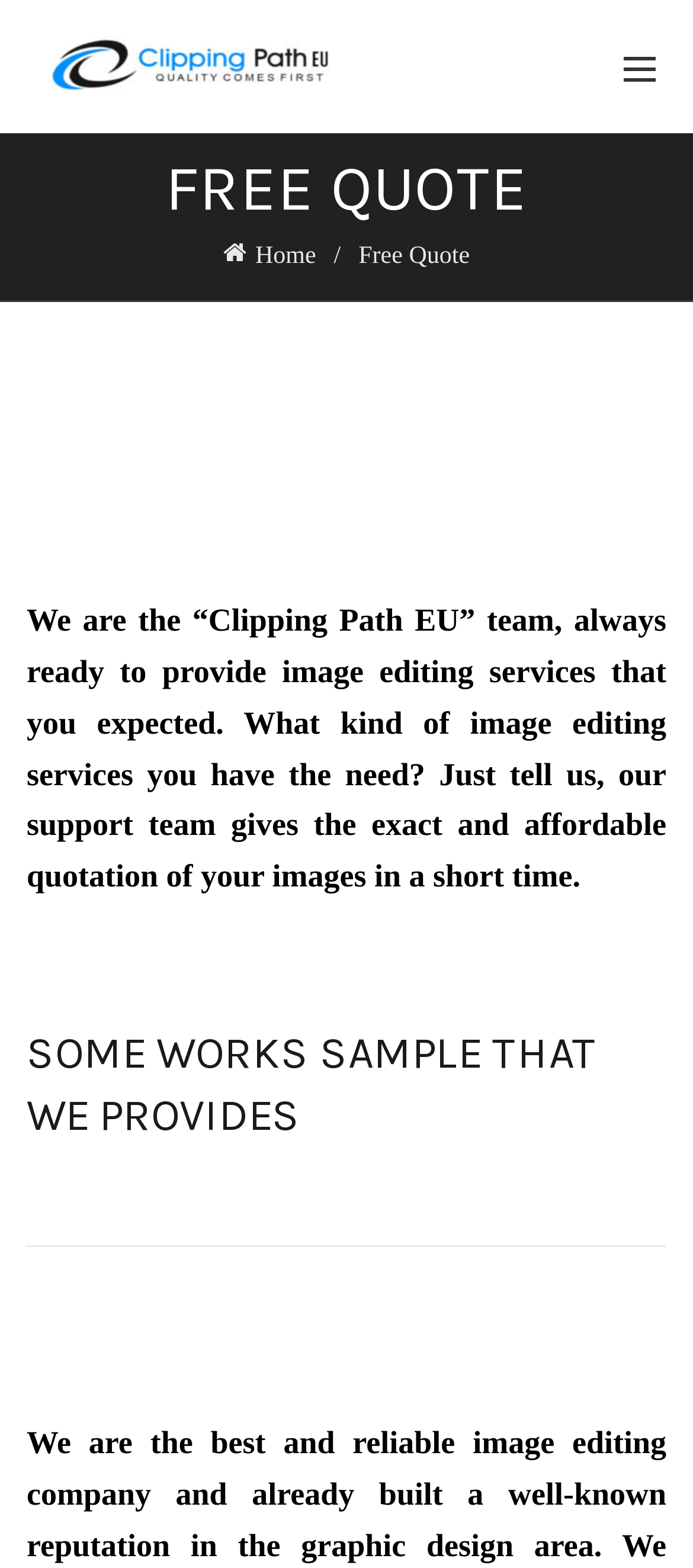What is the name of the team mentioned on the webpage?
Answer briefly with a single word or phrase based on the image.

Clipping Path EU